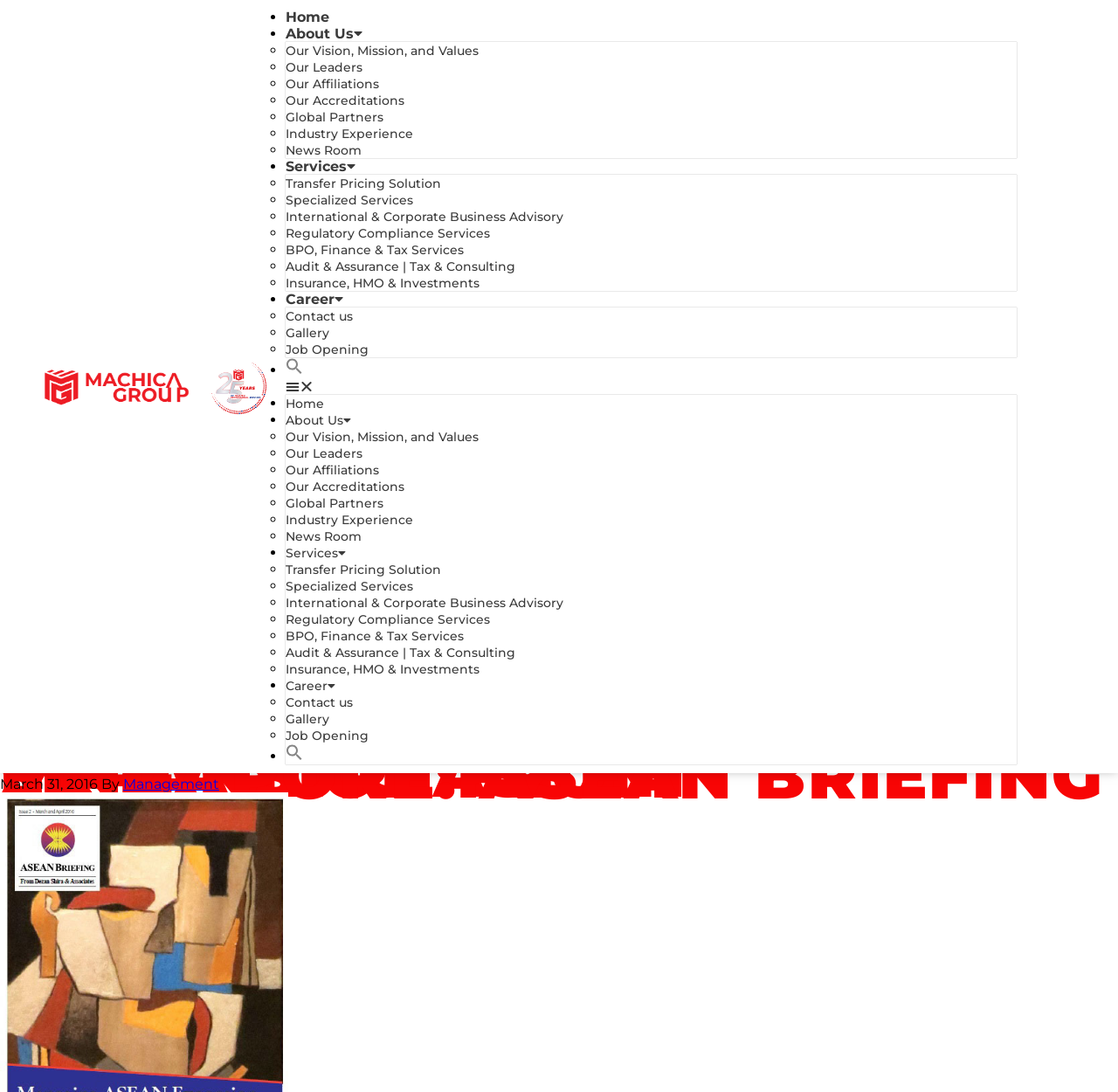Given the element description International & Corporate Business Advisory, predict the bounding box coordinates for the UI element in the webpage screenshot. The format should be (top-left x, top-left y, bottom-right x, bottom-right y), and the values should be between 0 and 1.

[0.255, 0.191, 0.504, 0.206]